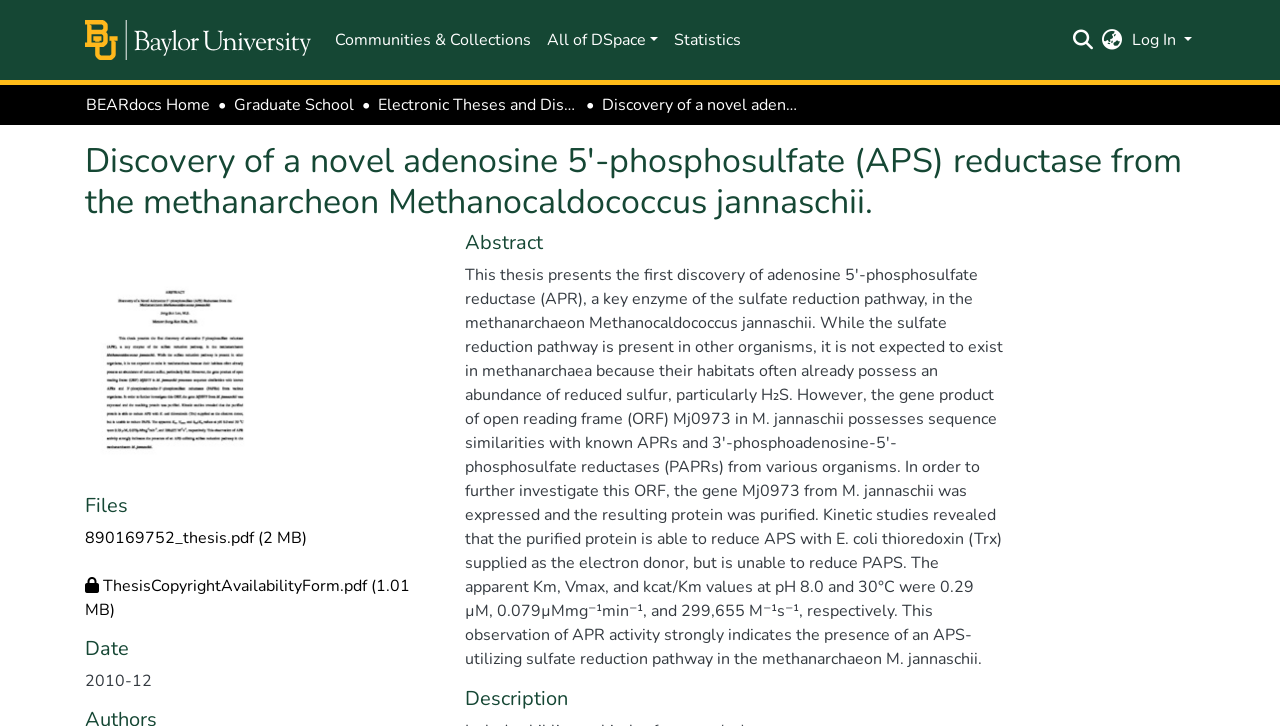Please provide the bounding box coordinates for the element that needs to be clicked to perform the following instruction: "Read the blog". The coordinates should be given as four float numbers between 0 and 1, i.e., [left, top, right, bottom].

None